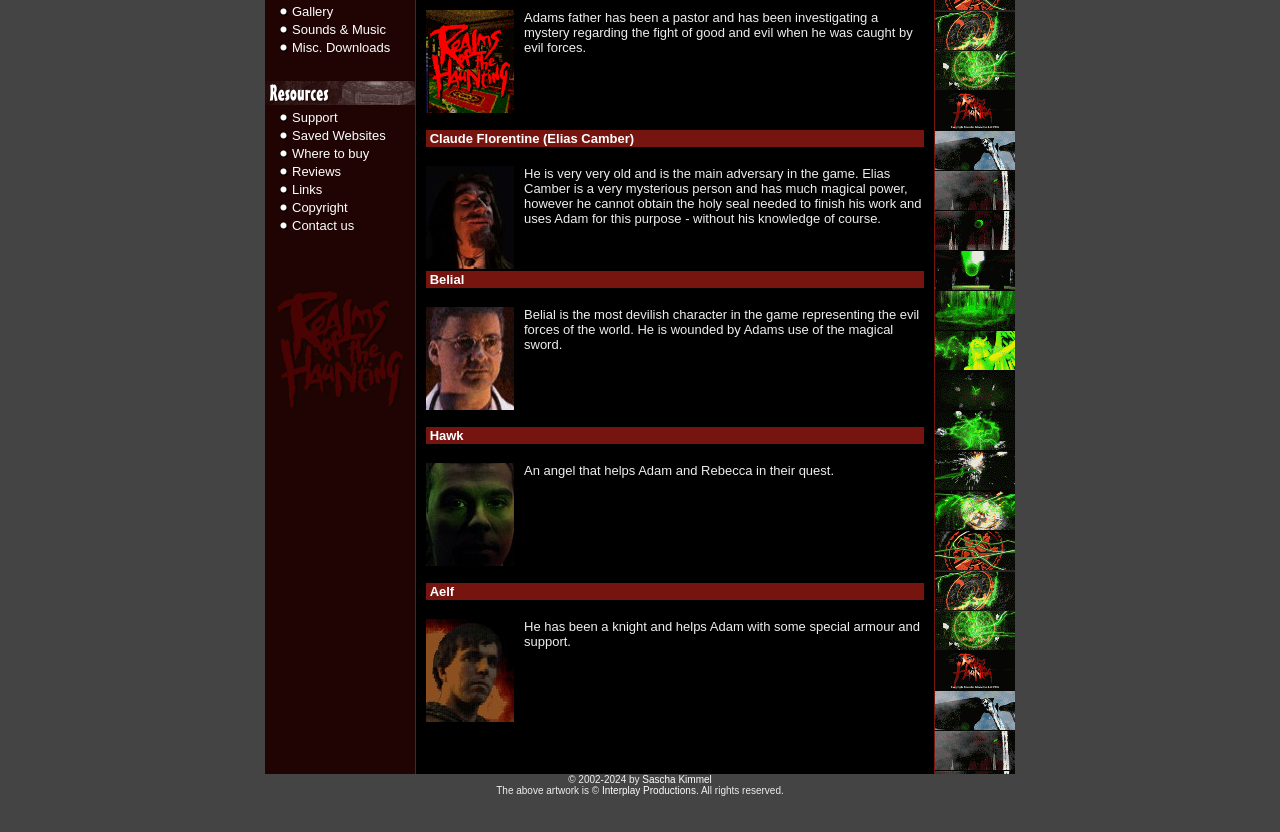Please specify the bounding box coordinates in the format (top-left x, top-left y, bottom-right x, bottom-right y), with values ranging from 0 to 1. Identify the bounding box for the UI component described as follows: Copyright

[0.228, 0.24, 0.272, 0.258]